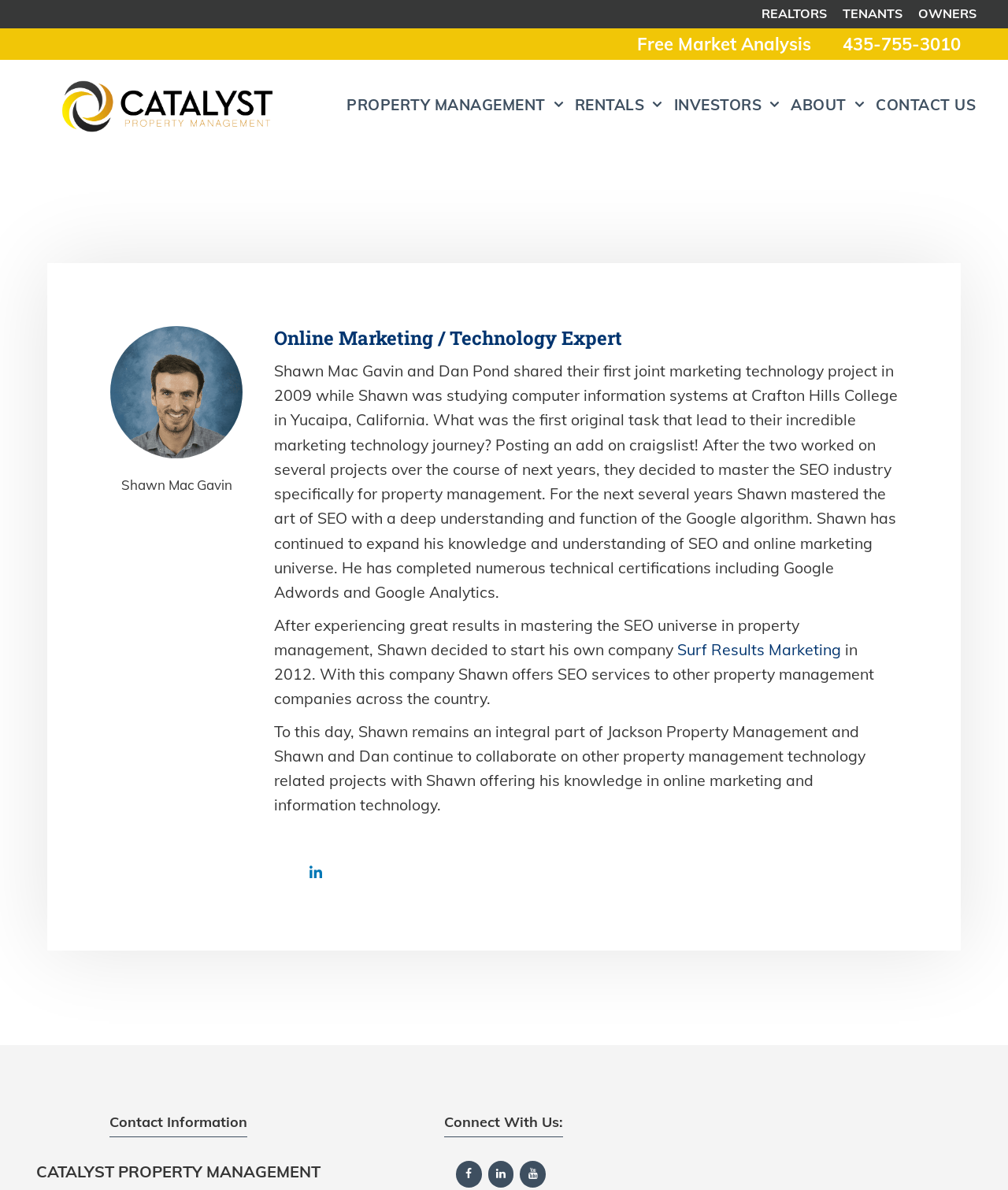Give a succinct answer to this question in a single word or phrase: 
What is the name of the company Shawn started in 2012?

Surf Results Marketing